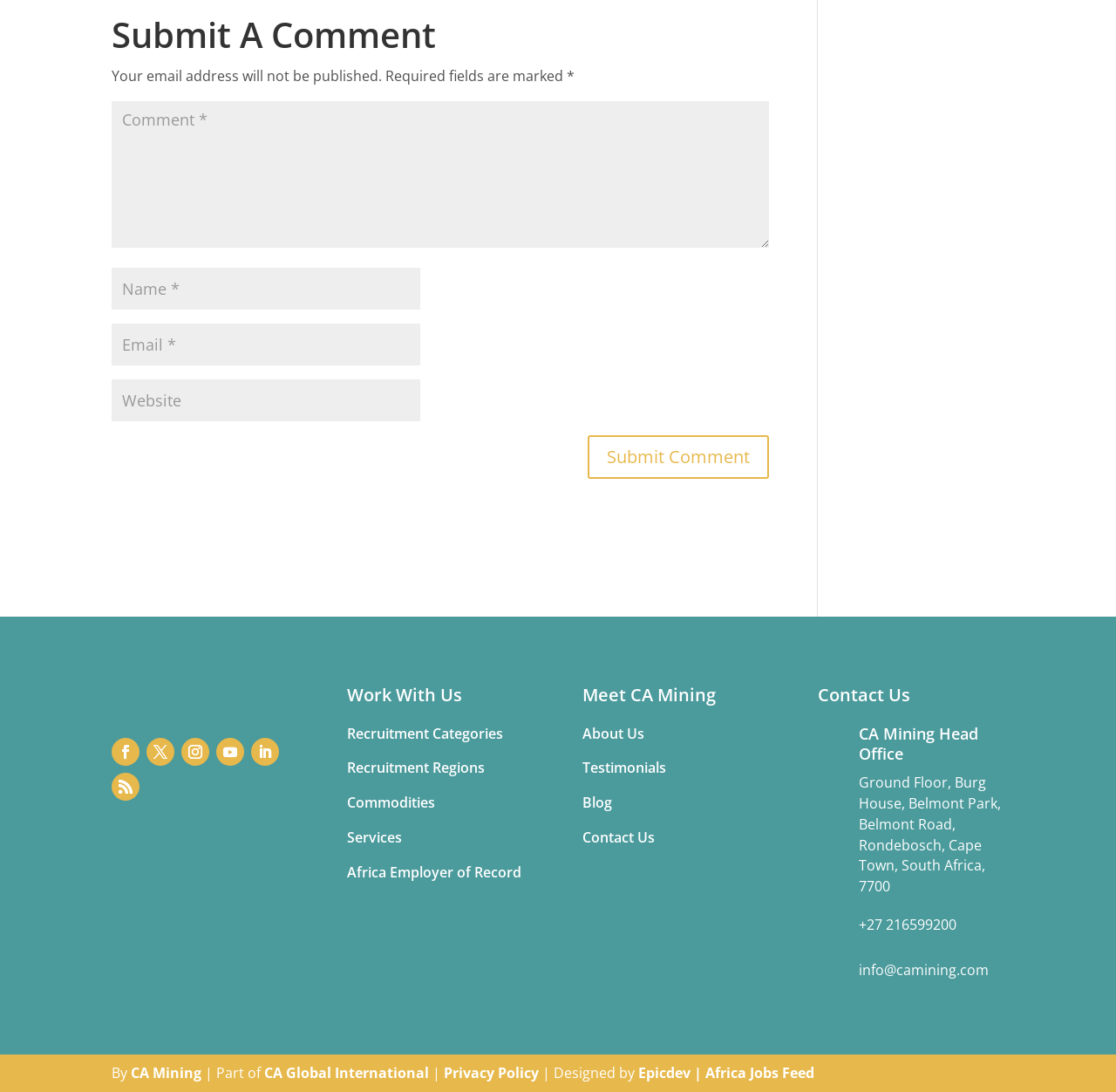Analyze the image and give a detailed response to the question:
What is the phone number of CA Mining Head Office?

The phone number of CA Mining Head Office is listed in the 'Contact Us' section as +27 216599200.